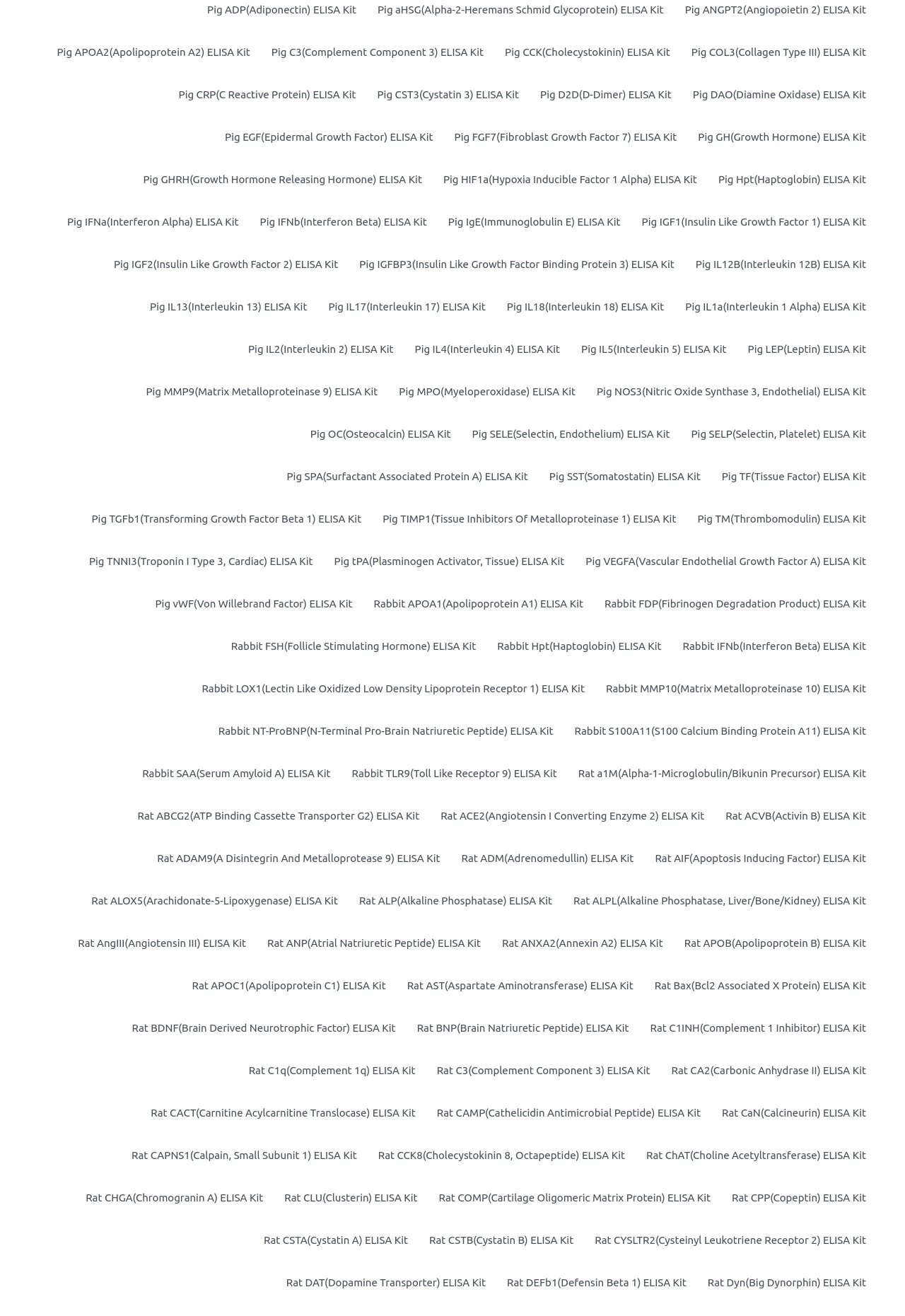Determine the bounding box coordinates of the clickable element to complete this instruction: "Check Pig IL13(Interleukin 13) ELISA Kit". Provide the coordinates in the format of four float numbers between 0 and 1, [left, top, right, bottom].

[0.351, 0.217, 0.548, 0.249]